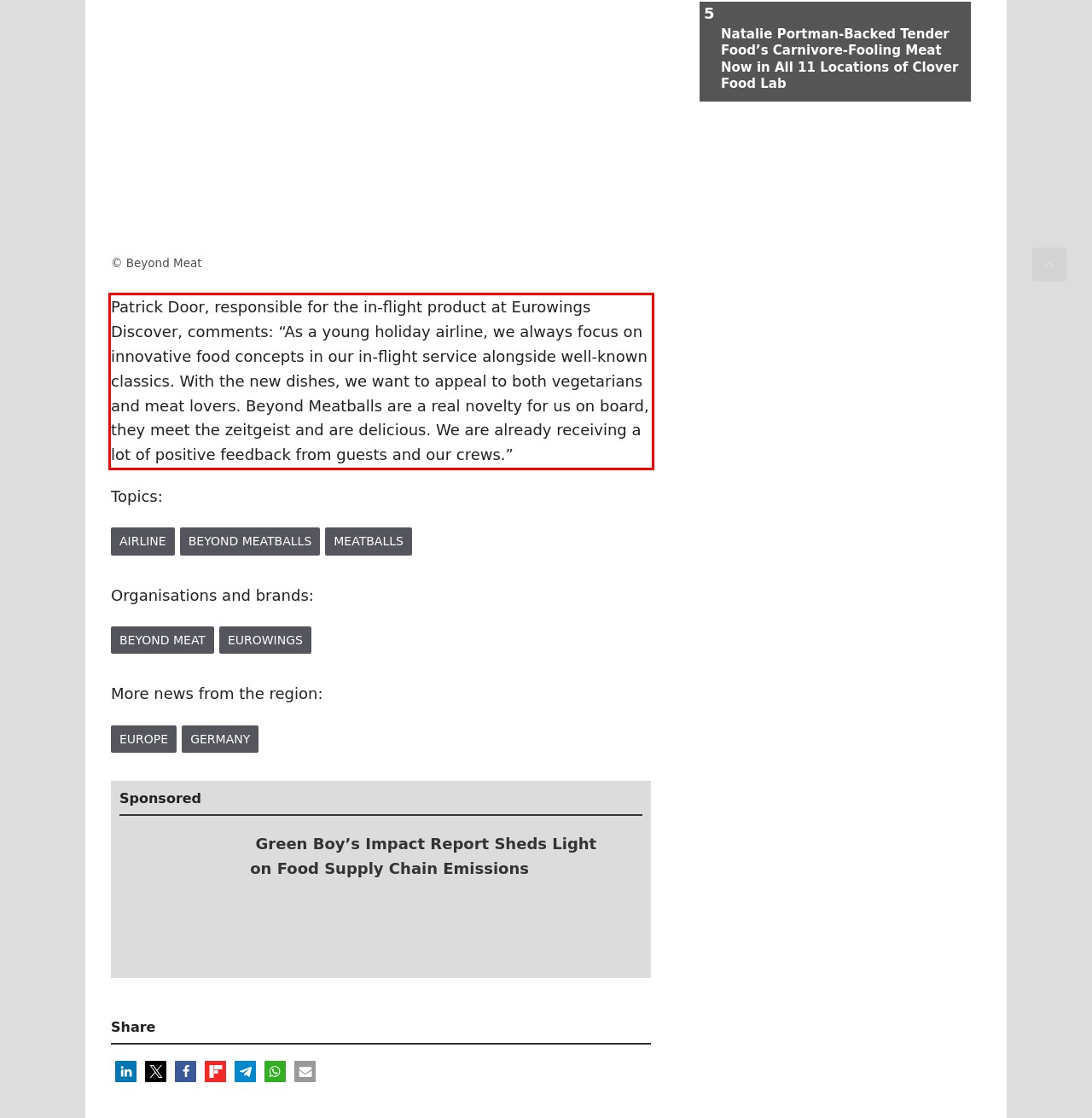Review the webpage screenshot provided, and perform OCR to extract the text from the red bounding box.

Patrick Door, responsible for the in-flight product at Eurowings Discover, comments: “As a young holiday airline, we always focus on innovative food concepts in our in-flight service alongside well-known classics. With the new dishes, we want to appeal to both vegetarians and meat lovers. Beyond Meatballs are a real novelty for us on board, they meet the zeitgeist and are delicious. We are already receiving a lot of positive feedback from guests and our crews.”